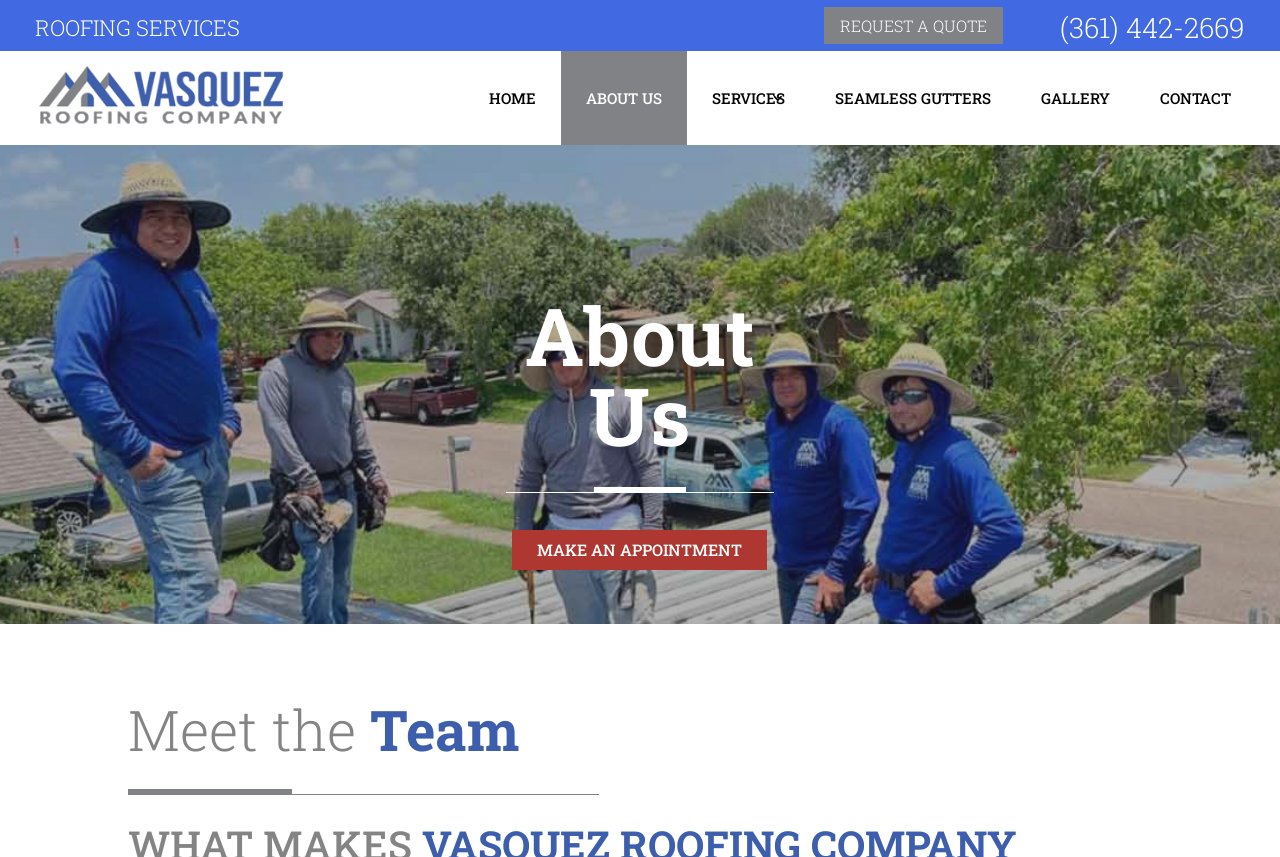Respond to the following question with a brief word or phrase:
What is the title of the second section on the webpage?

Meet the Team